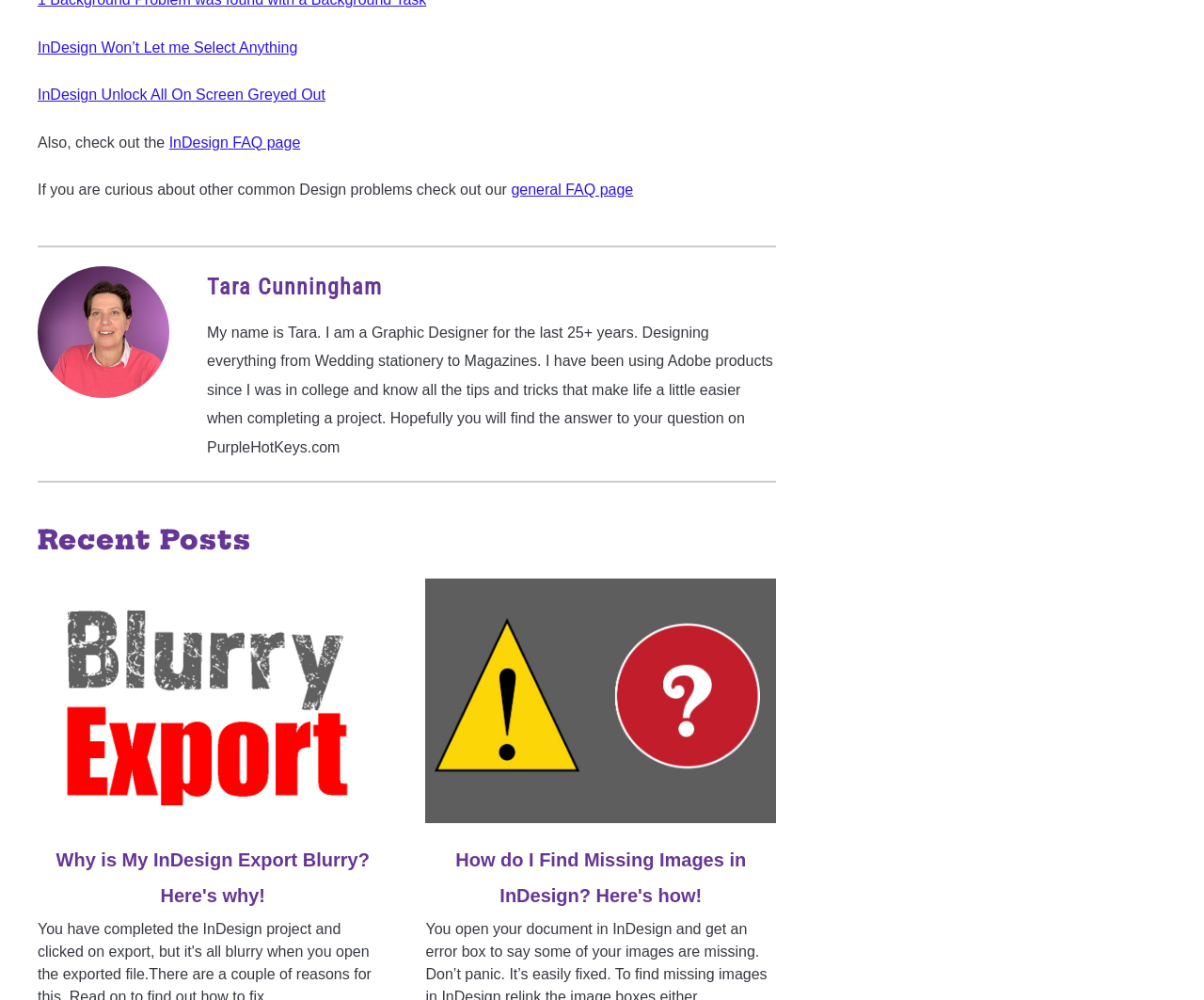Pinpoint the bounding box coordinates of the element you need to click to execute the following instruction: "Click on 'InDesign Won’t Let me Select Anything'". The bounding box should be represented by four float numbers between 0 and 1, in the format [left, top, right, bottom].

[0.031, 0.039, 0.247, 0.055]